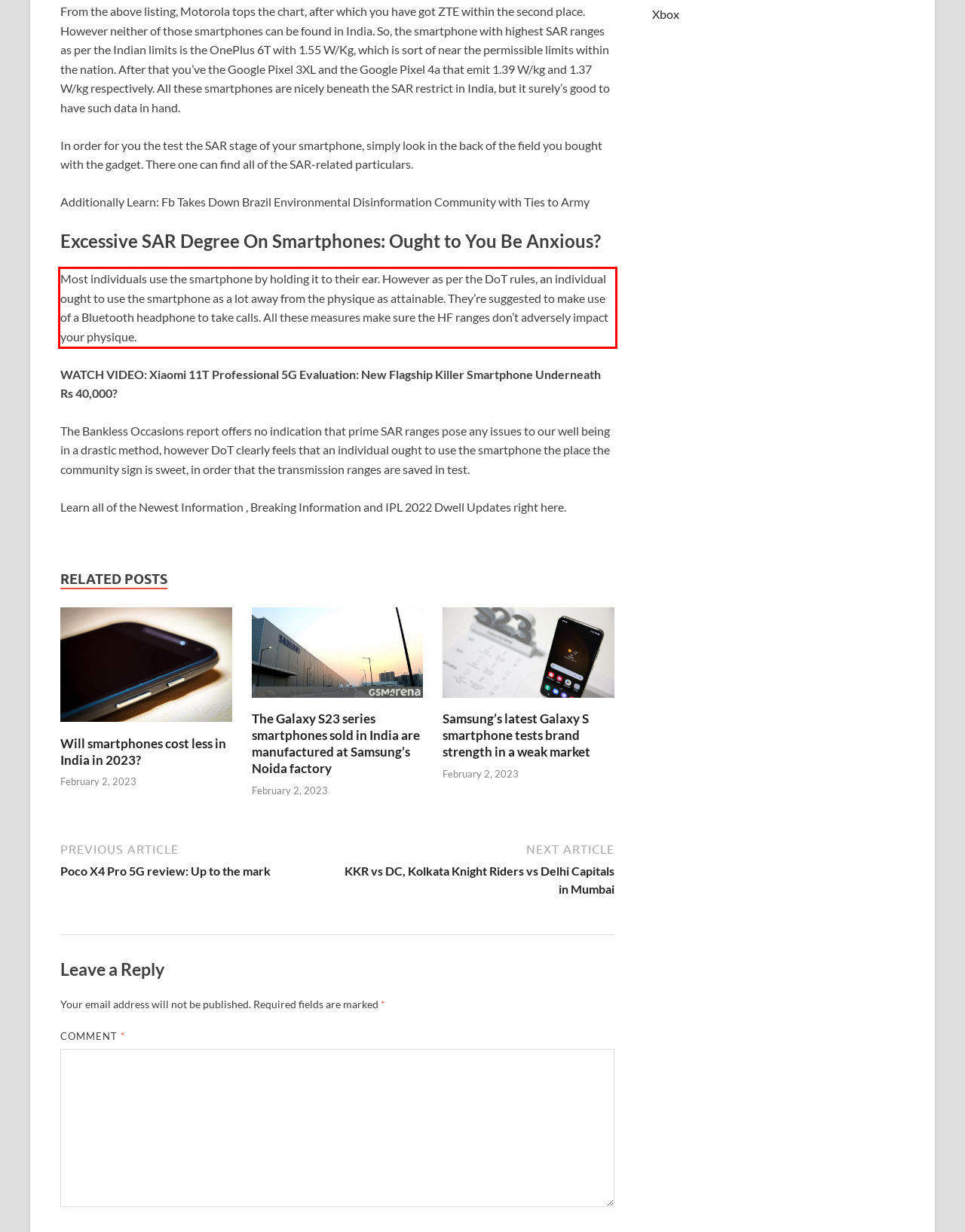In the screenshot of the webpage, find the red bounding box and perform OCR to obtain the text content restricted within this red bounding box.

Most individuals use the smartphone by holding it to their ear. However as per the DoT rules, an individual ought to use the smartphone as a lot away from the physique as attainable. They’re suggested to make use of a Bluetooth headphone to take calls. All these measures make sure the HF ranges don’t adversely impact your physique.